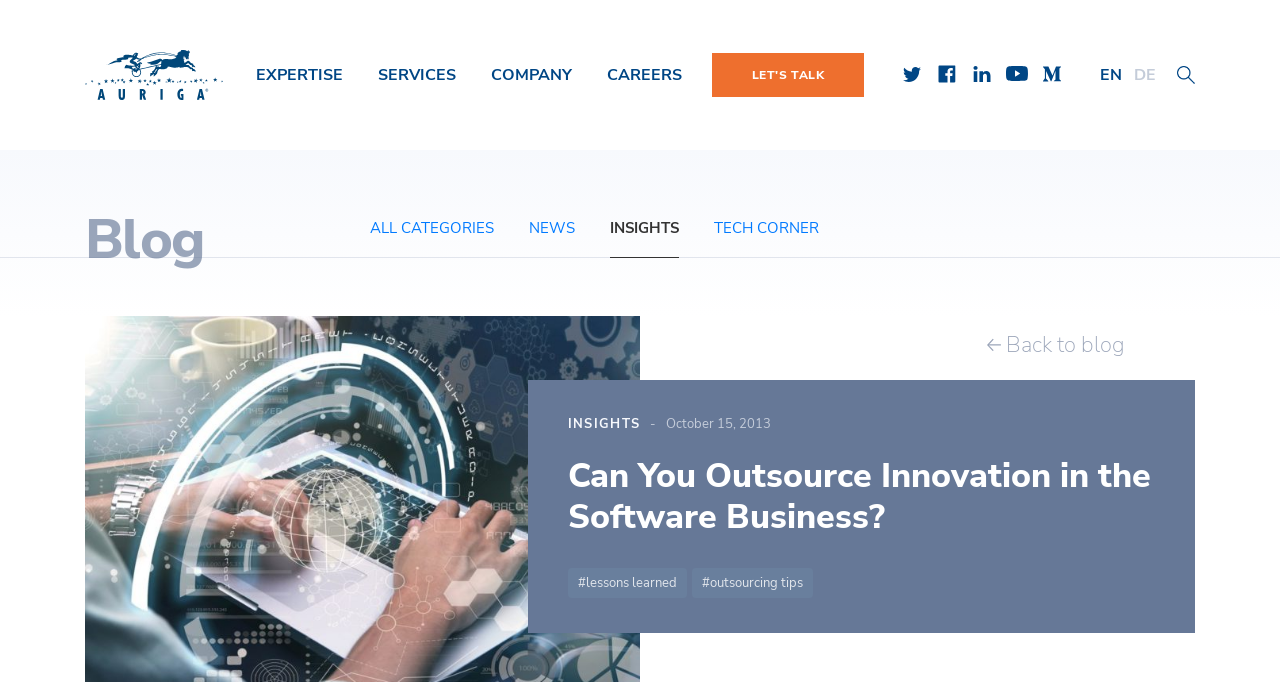By analyzing the image, answer the following question with a detailed response: What is the date of the blog post?

The date of the blog post can be found below the heading 'Can You Outsource Innovation in the Software Business?' in the main content area of the webpage.